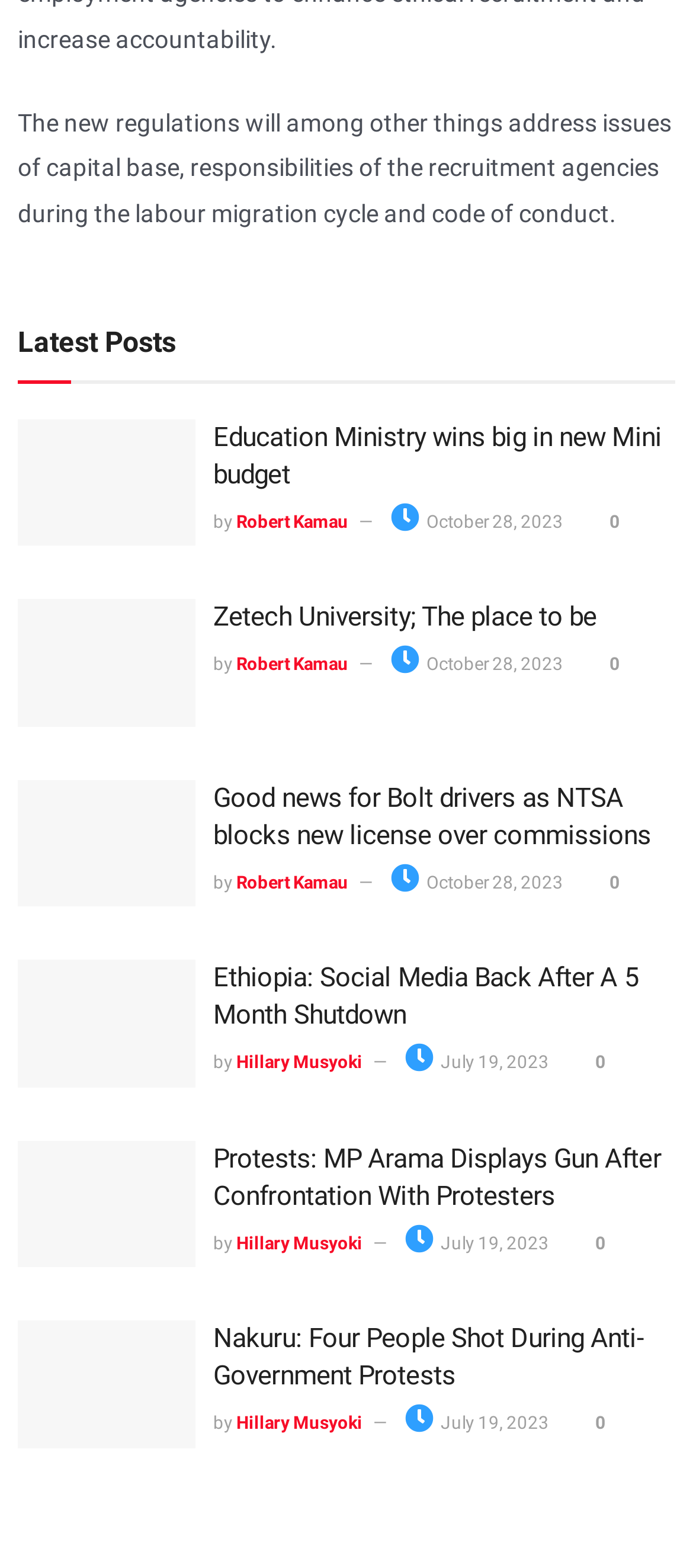Please answer the following question using a single word or phrase: 
What is the title of the first article on this webpage?

Cabinet Secretary ministry of education.